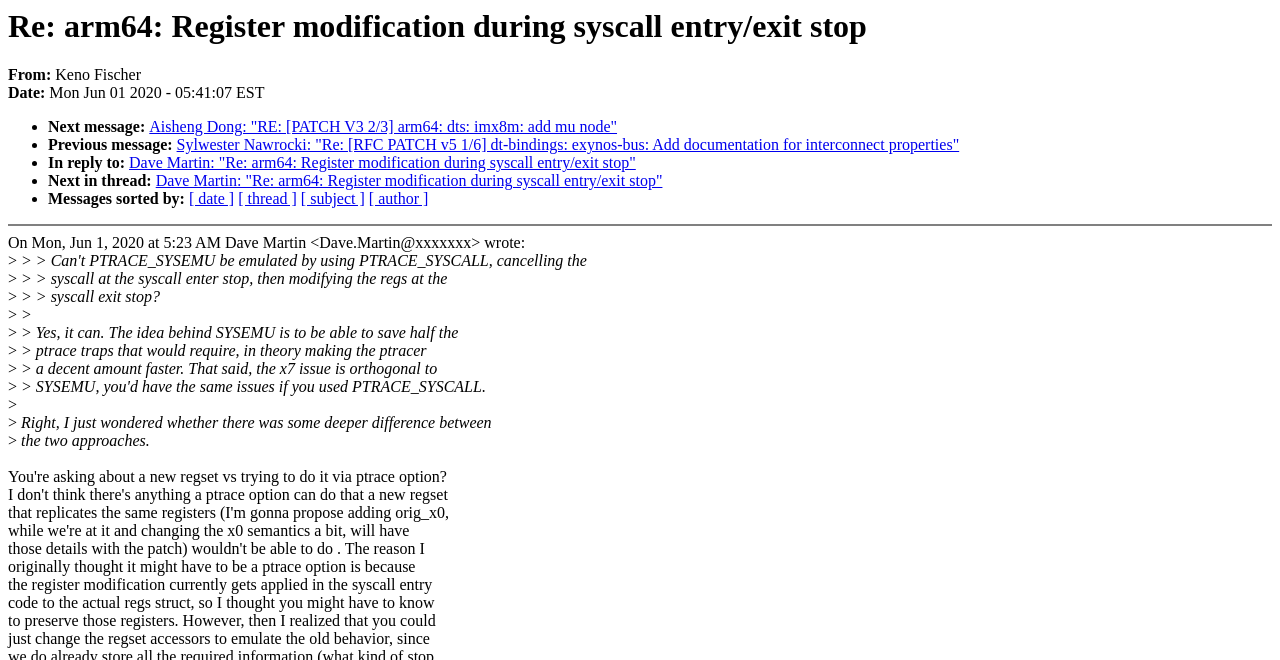Ascertain the bounding box coordinates for the UI element detailed here: "alt="Clark Webinar Consulting"". The coordinates should be provided as [left, top, right, bottom] with each value being a float between 0 and 1.

None